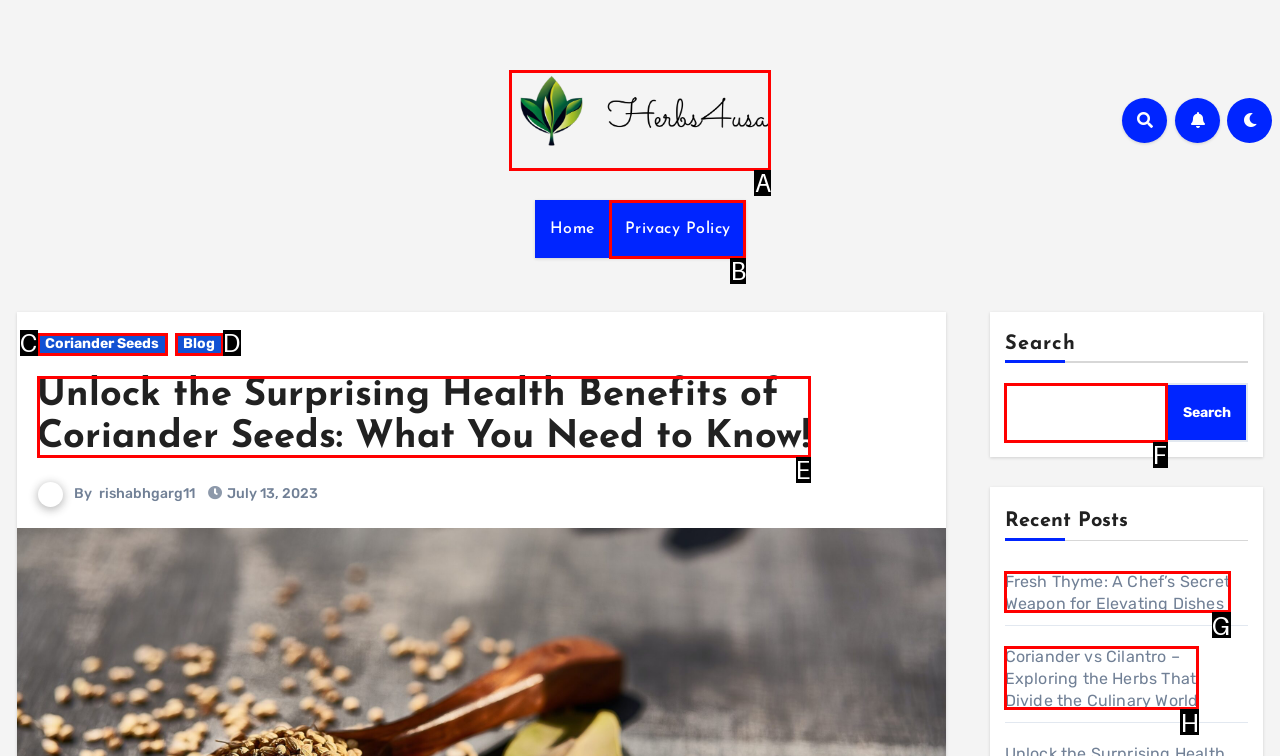Determine which option should be clicked to carry out this task: search for something
State the letter of the correct choice from the provided options.

F